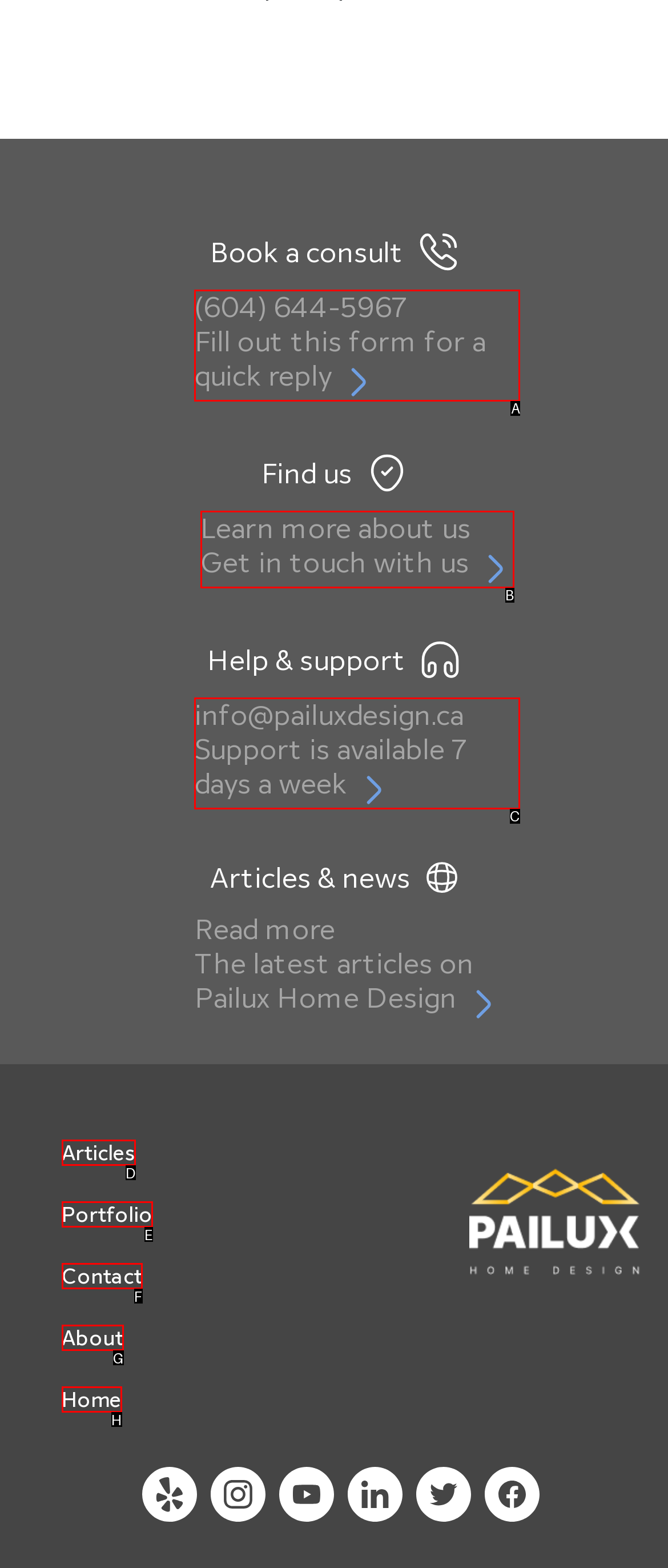Tell me which letter corresponds to the UI element that will allow you to Get support. Answer with the letter directly.

C